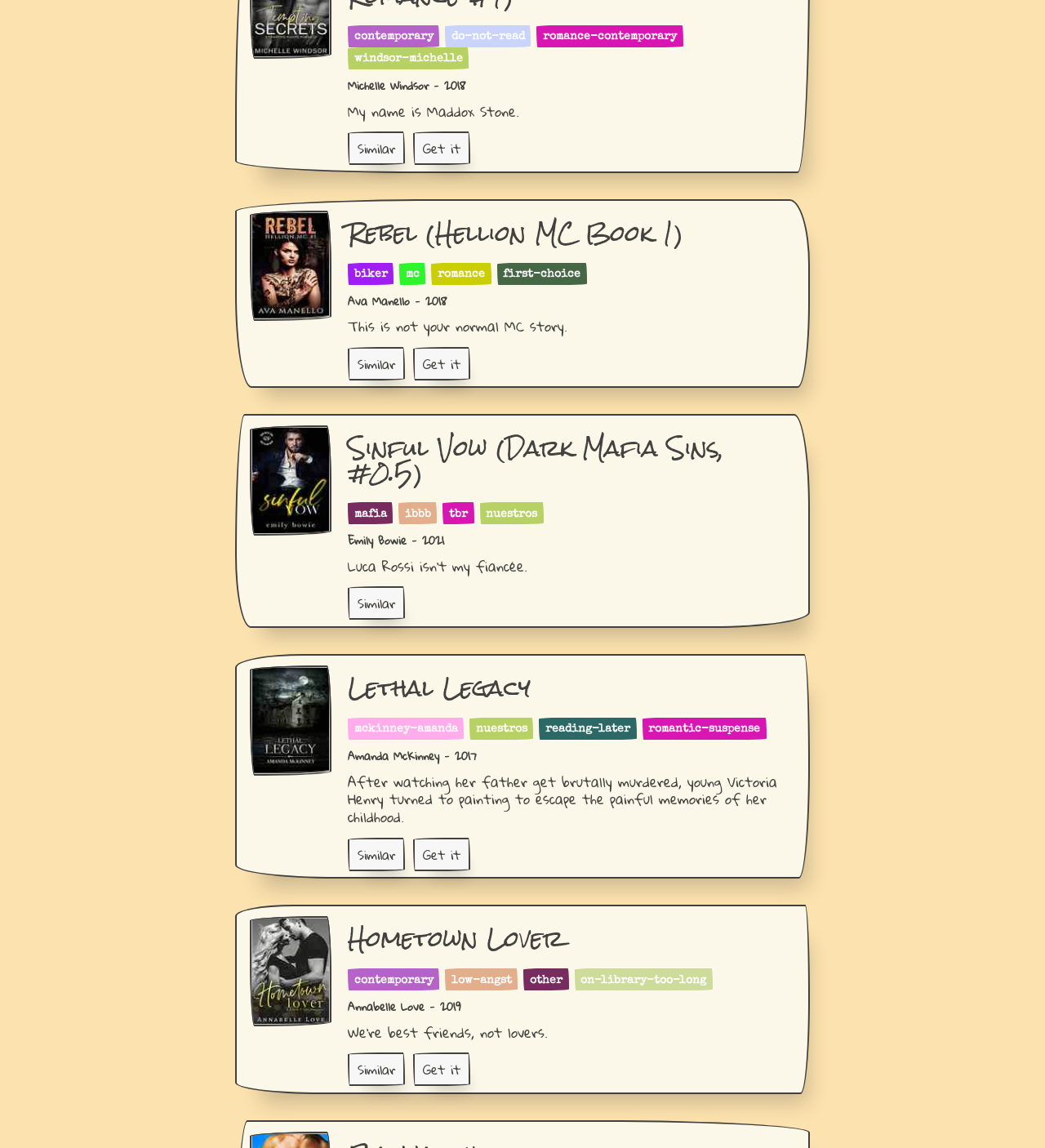What is the genre of the book 'Rebel (Hellion MC Book 1)'?
Based on the screenshot, provide a one-word or short-phrase response.

biker romance